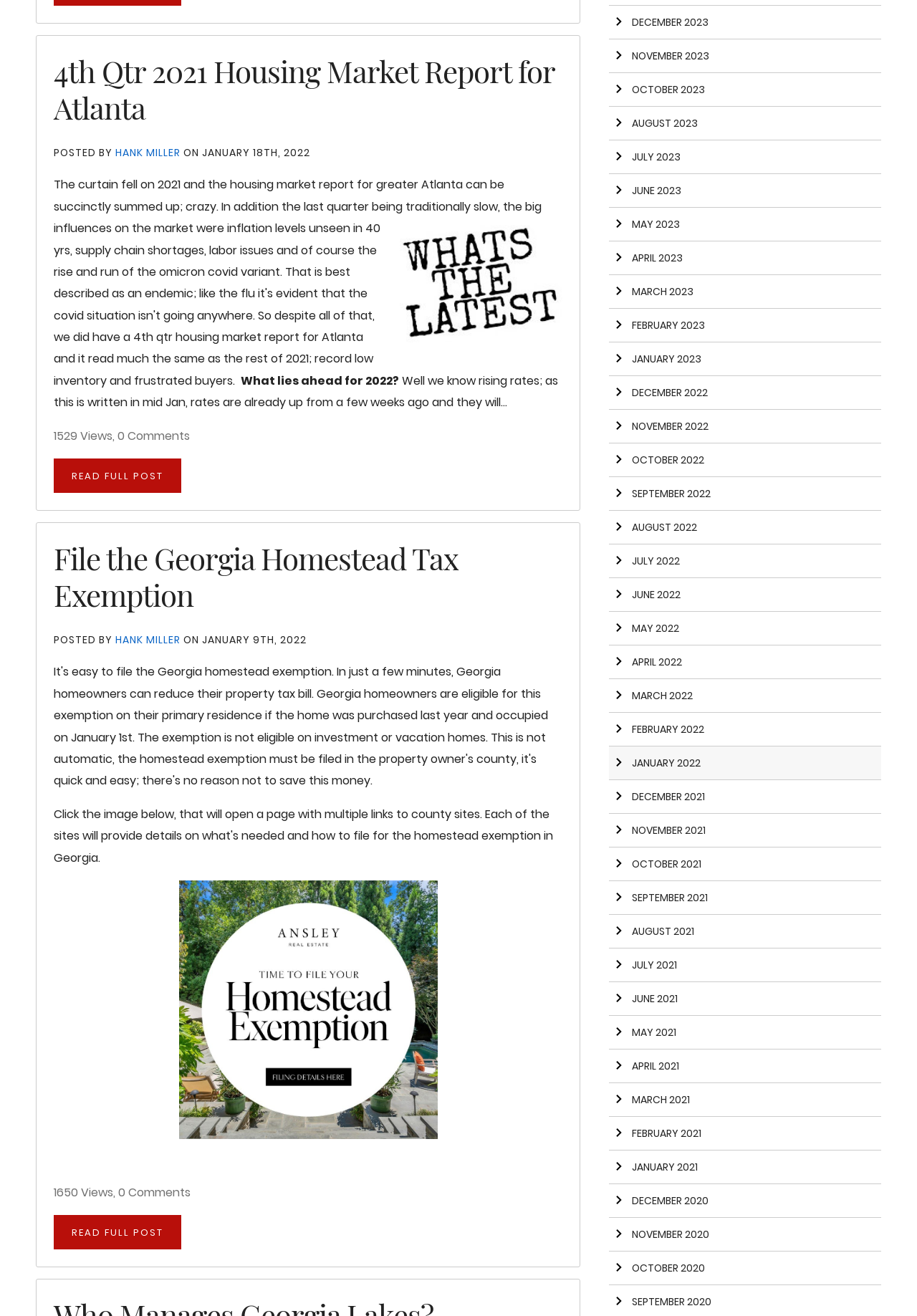Identify the bounding box coordinates for the UI element described by the following text: "Read Full Post". Provide the coordinates as four float numbers between 0 and 1, in the format [left, top, right, bottom].

[0.059, 0.923, 0.198, 0.95]